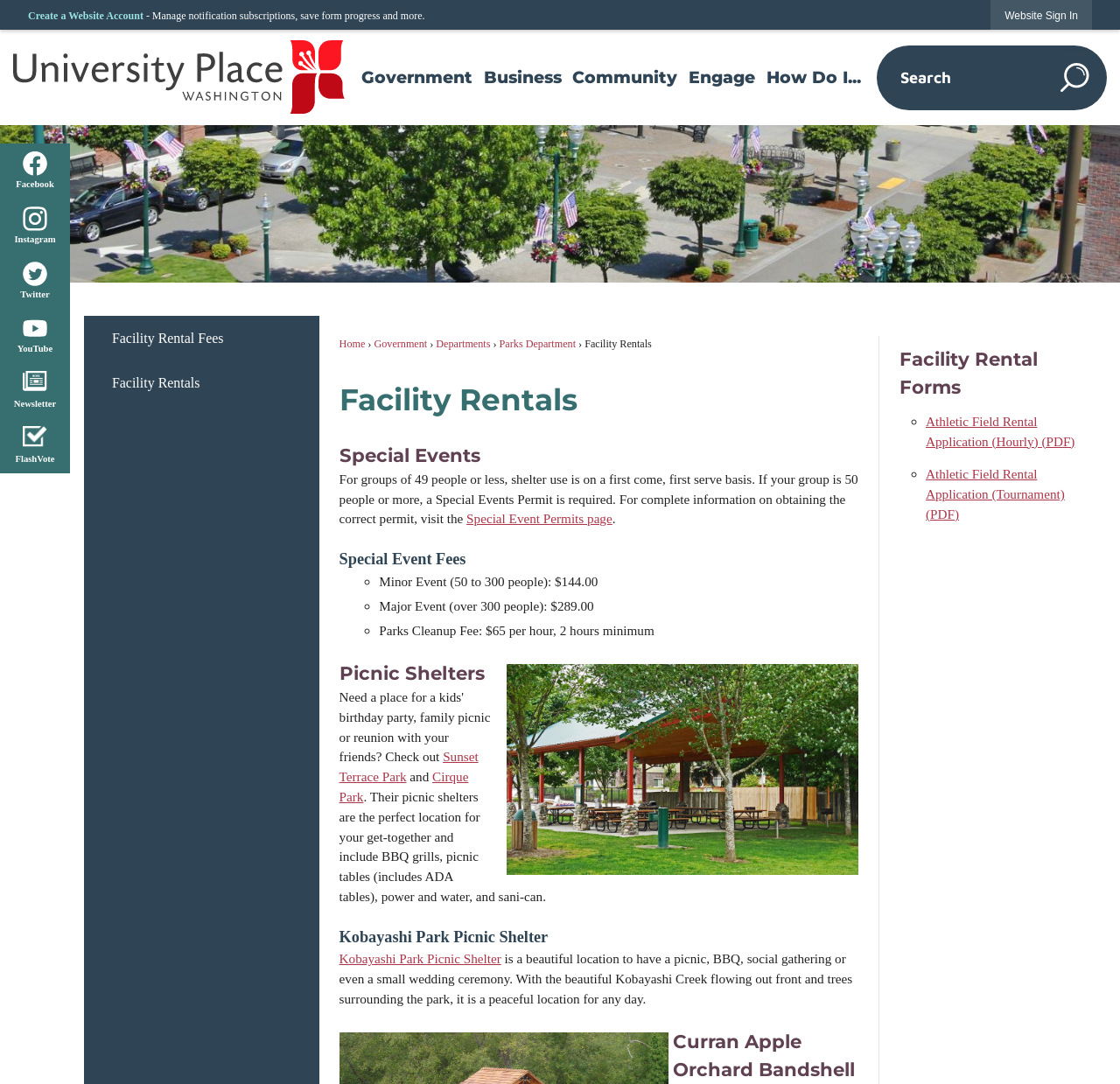Please mark the clickable region by giving the bounding box coordinates needed to complete this instruction: "Sign in to the website".

[0.885, 0.0, 0.975, 0.028]